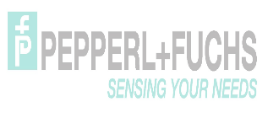Please provide a comprehensive answer to the question below using the information from the image: What is the primary focus of Pepperl+Fuchs?

The company specializes in sensor technology and automation solutions, providing reliable and advanced technologies in the field of automation and sensing, as encapsulated in its logo and slogan.